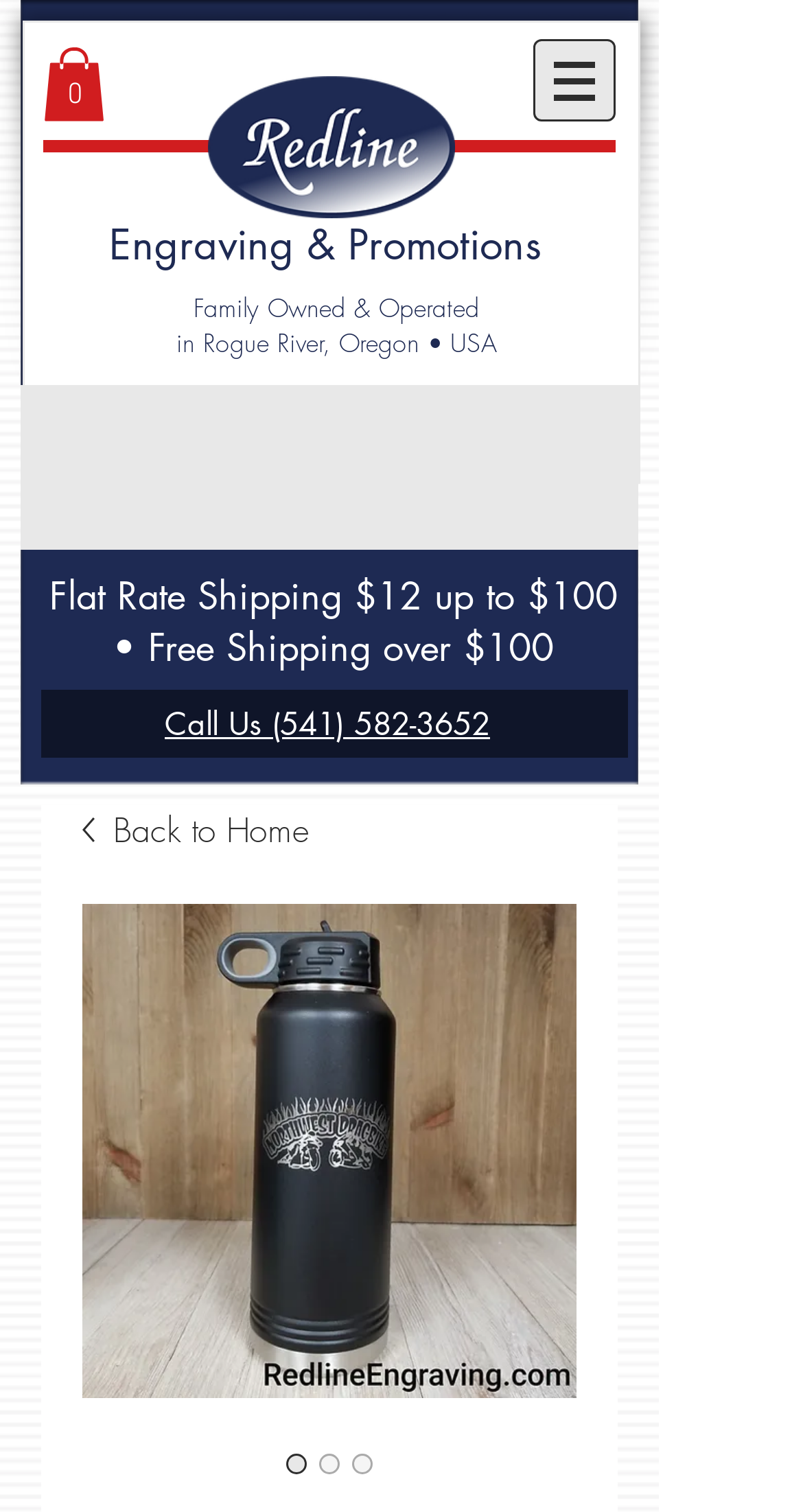Return the bounding box coordinates of the UI element that corresponds to this description: "Engraving & Promotions". The coordinates must be given as four float numbers in the range of 0 and 1, [left, top, right, bottom].

[0.136, 0.144, 0.674, 0.18]